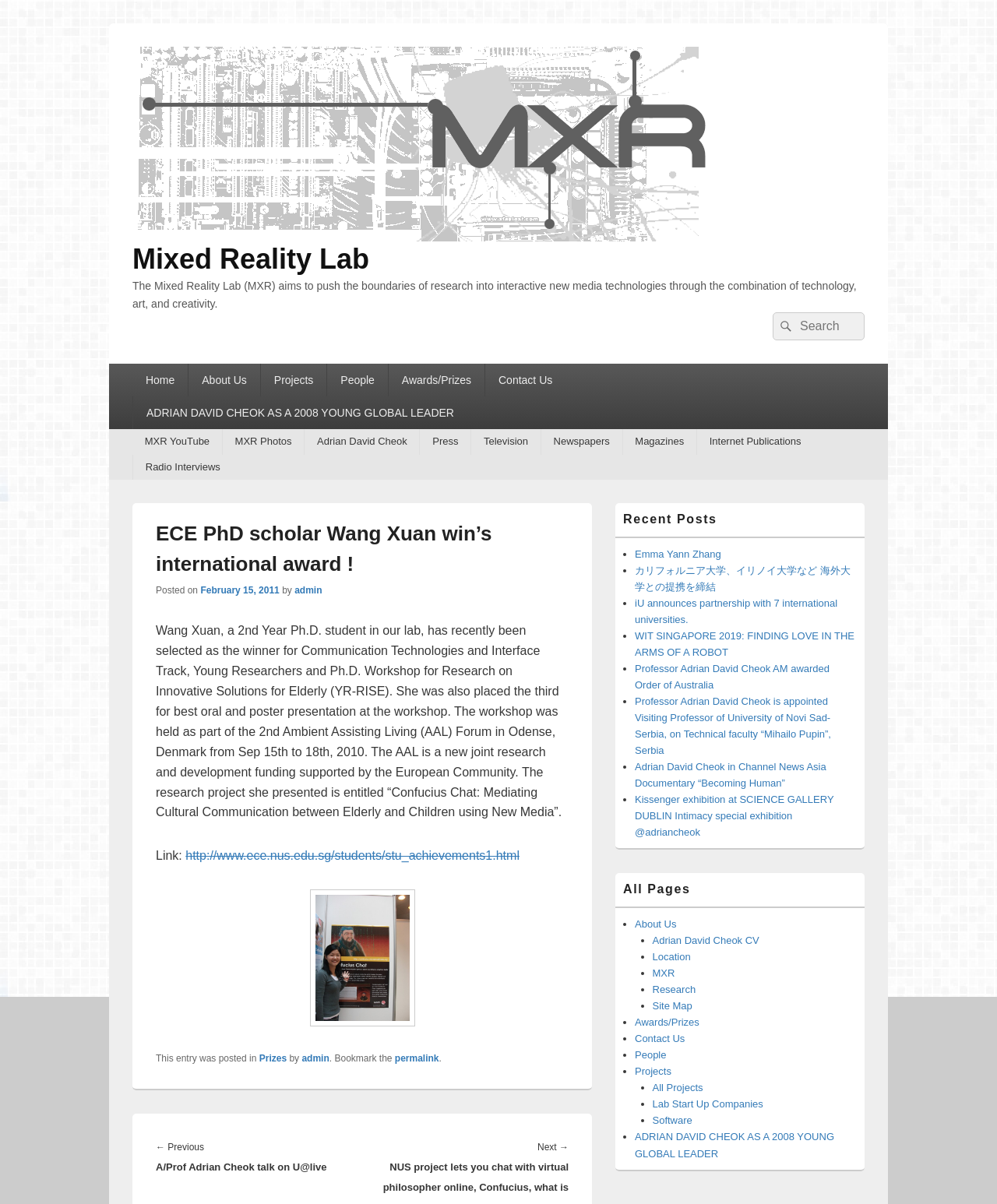Extract the primary header of the webpage and generate its text.

ECE PhD scholar Wang Xuan win’s international award !